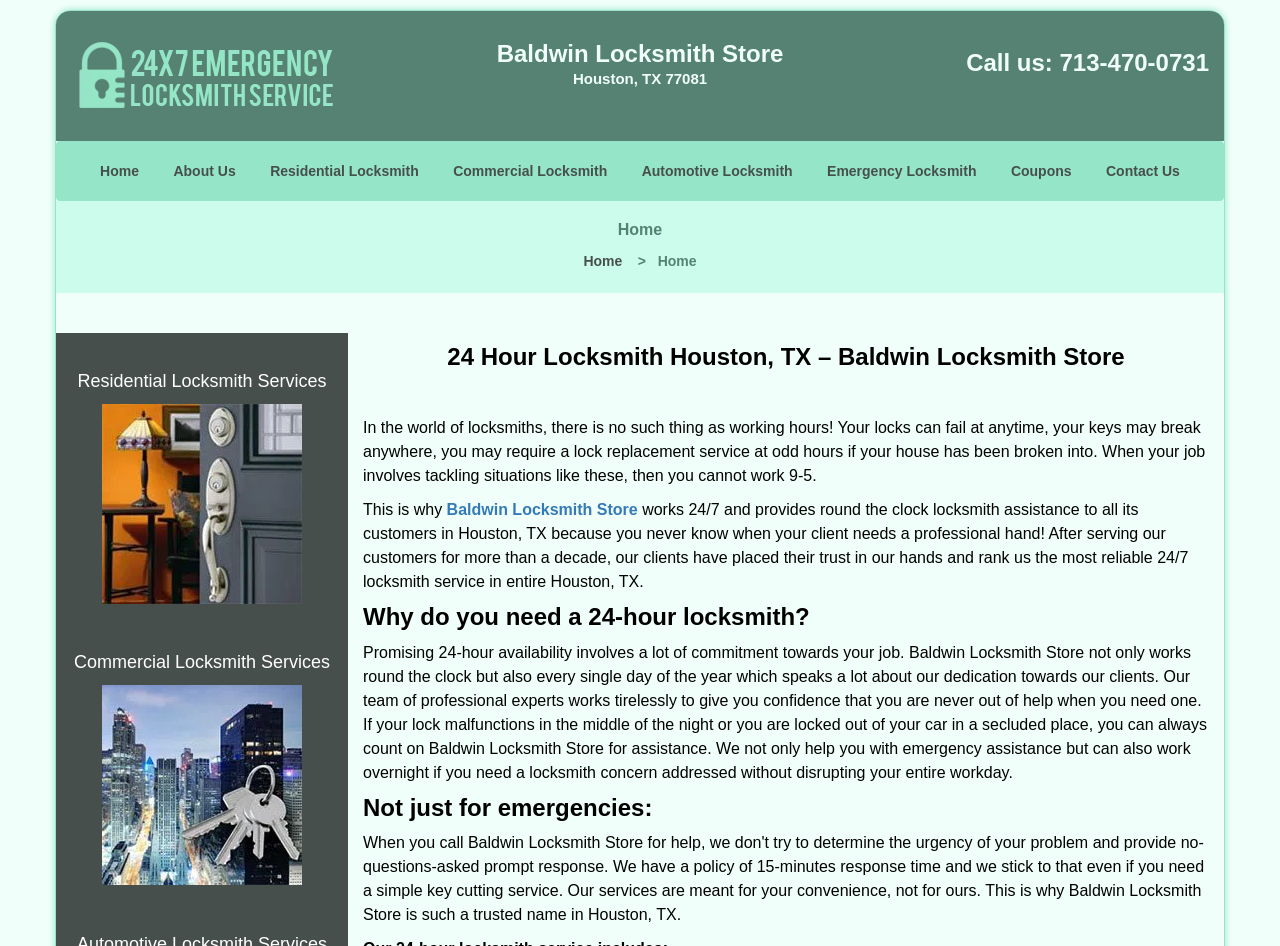Locate the primary heading on the webpage and return its text.

Baldwin Locksmith Store